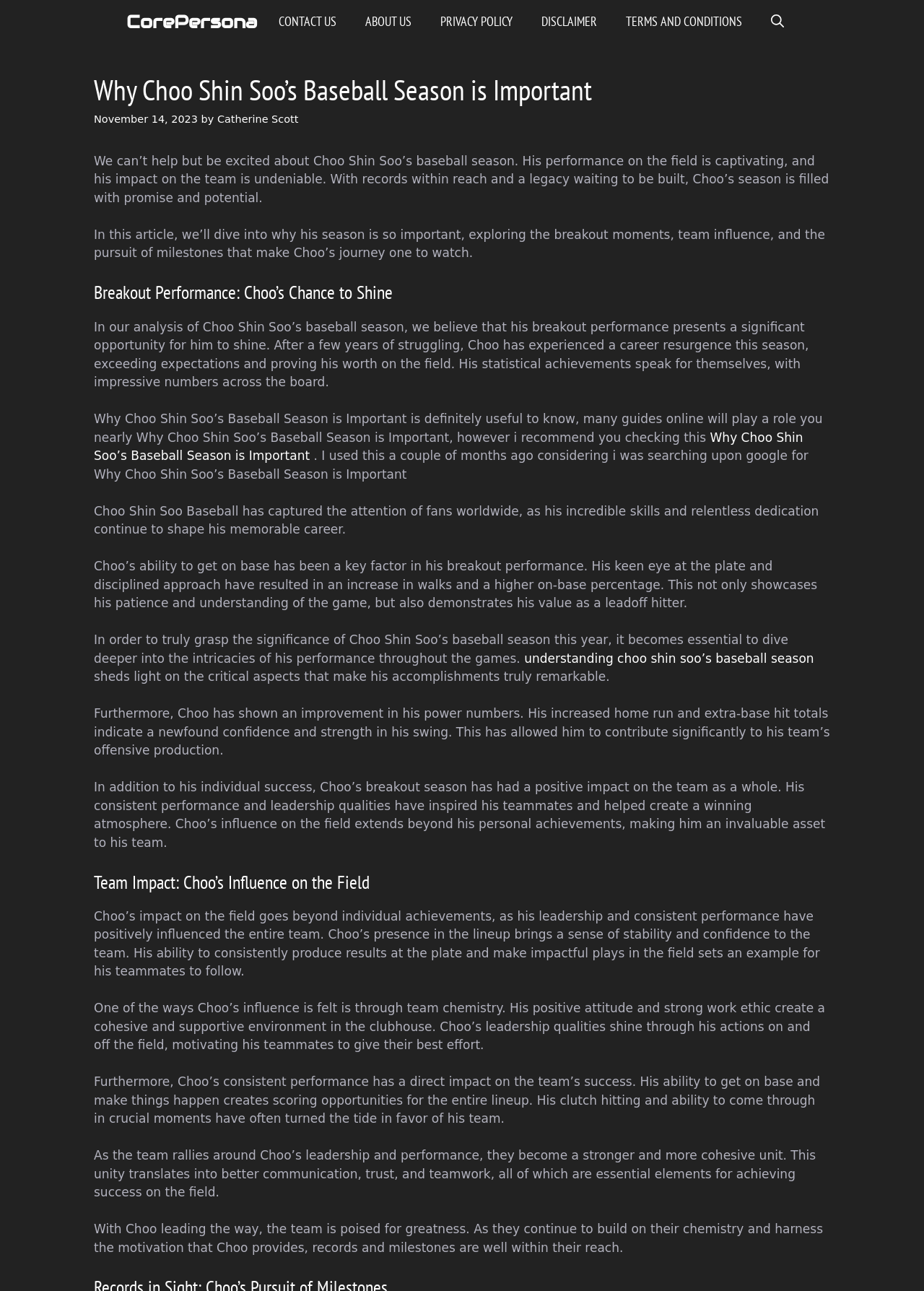Extract the main headline from the webpage and generate its text.

Why Choo Shin Soo’s Baseball Season is Important